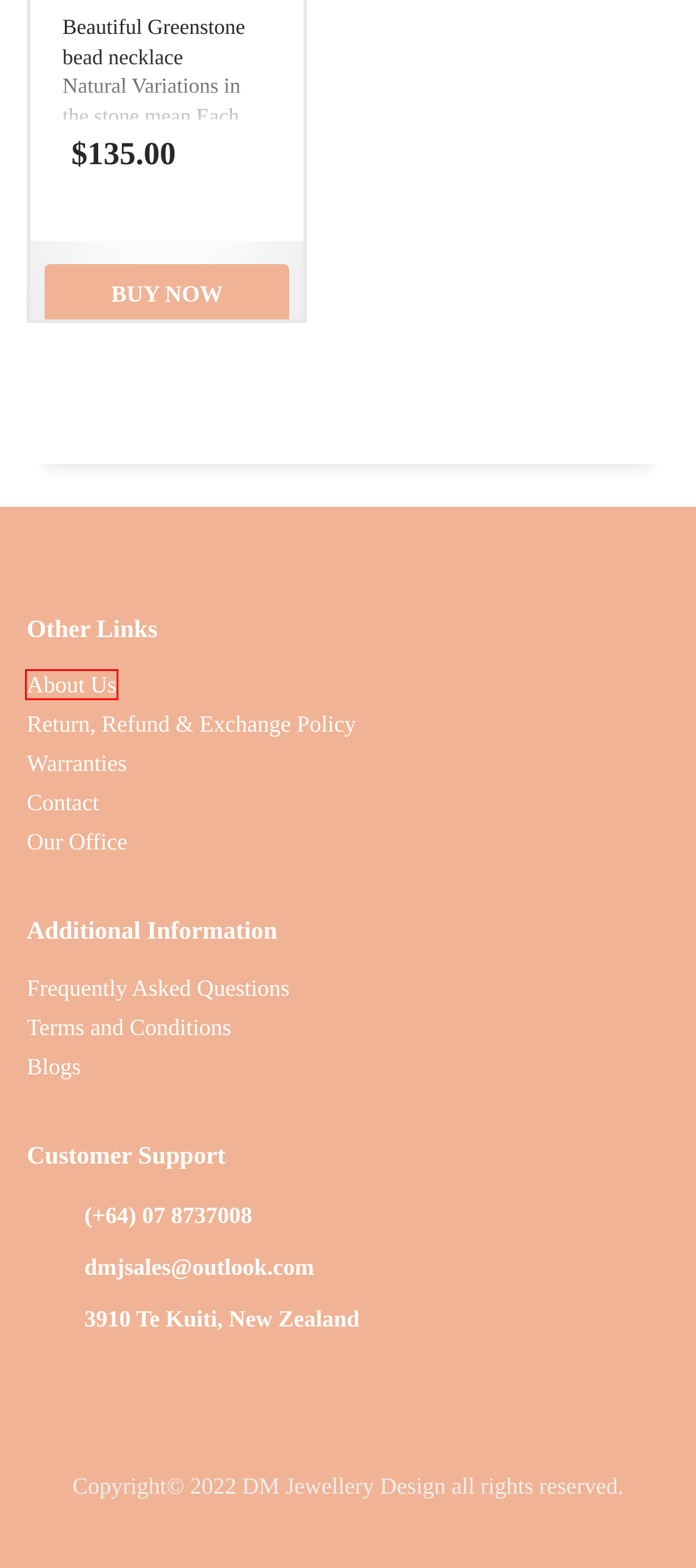Look at the screenshot of the webpage and find the element within the red bounding box. Choose the webpage description that best fits the new webpage that will appear after clicking the element. Here are the candidates:
A. pounamu Archives - DM Jewellery Design
B. Products - DM Jewellery Design
C. DM Jewellery NZ | NZ Made Jewellery | Custom Jewellery
D. Replacement-Greenstone-Cord-Chord
E. nzgreenstone Archives - DM Jewellery Design
F. greenstone heart Archives - DM Jewellery Design
G. About Us - DM Jewellery Design
H. Cart - DM Jewellery Design

G